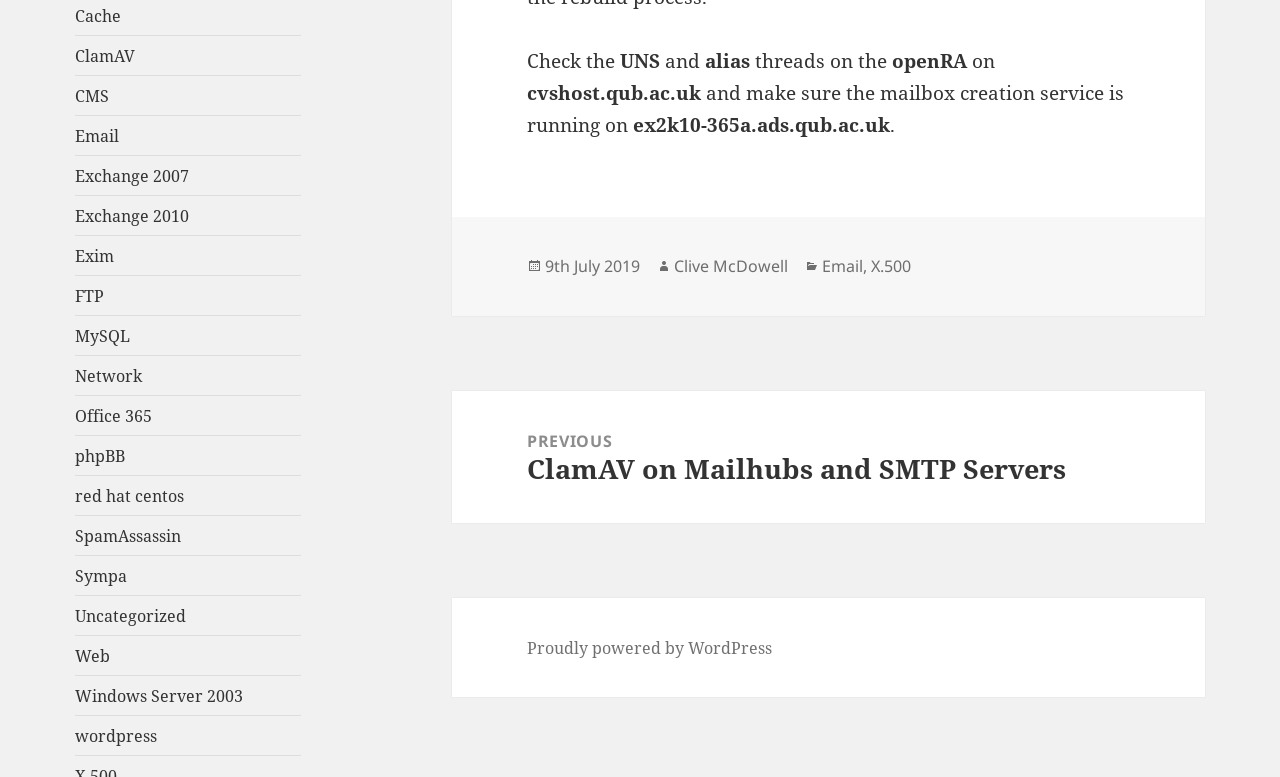What is the category of the post?
From the details in the image, provide a complete and detailed answer to the question.

The category of the post can be determined by looking at the footer section of the webpage, where it says 'Categories' followed by two links 'Email' and 'X.500'.